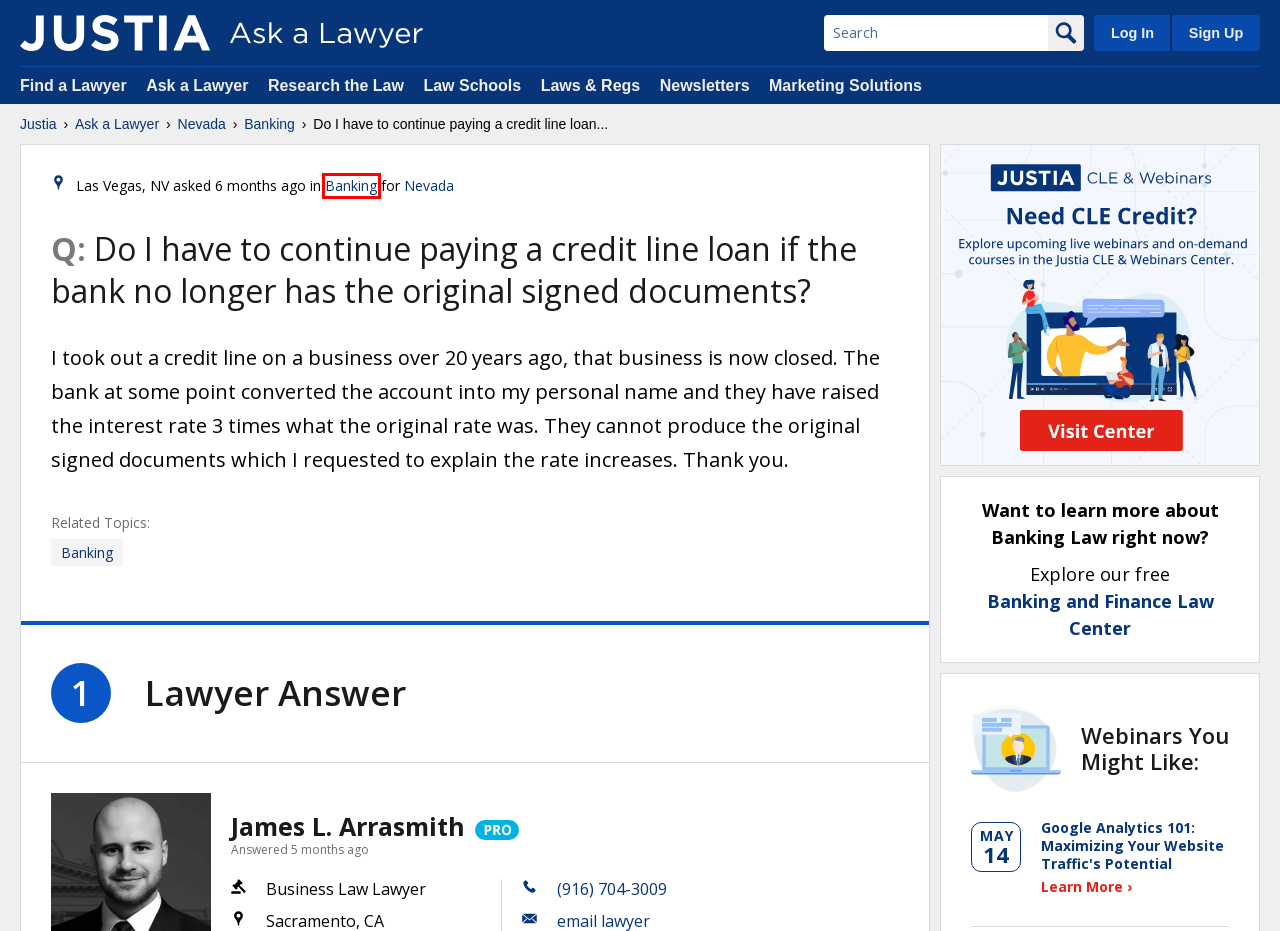You are given a webpage screenshot where a red bounding box highlights an element. Determine the most fitting webpage description for the new page that loads after clicking the element within the red bounding box. Here are the candidates:
A. James L. Arrasmith, Lawyer in Sacramento, California | Justia
B. Free Justia Daily Opinion Summaries | Federal & US State Appellate Courts | Justia Connect
C. Nevada Banking Questions & Answers :: Justia Ask a Lawyer
D. US Law Schools | Justia
E. Lawyers, Legal Aid & Pro Bono Services - Justia Lawyer Directory
F. Banking and Finance Law Center | Justia
G. Google Analytics 101: Maximizing Your Website Traffic's Potential | Justia Webinars | Justia Connect
H. Justia Connect Pro | The Enhanced Membership for Lawyers

C